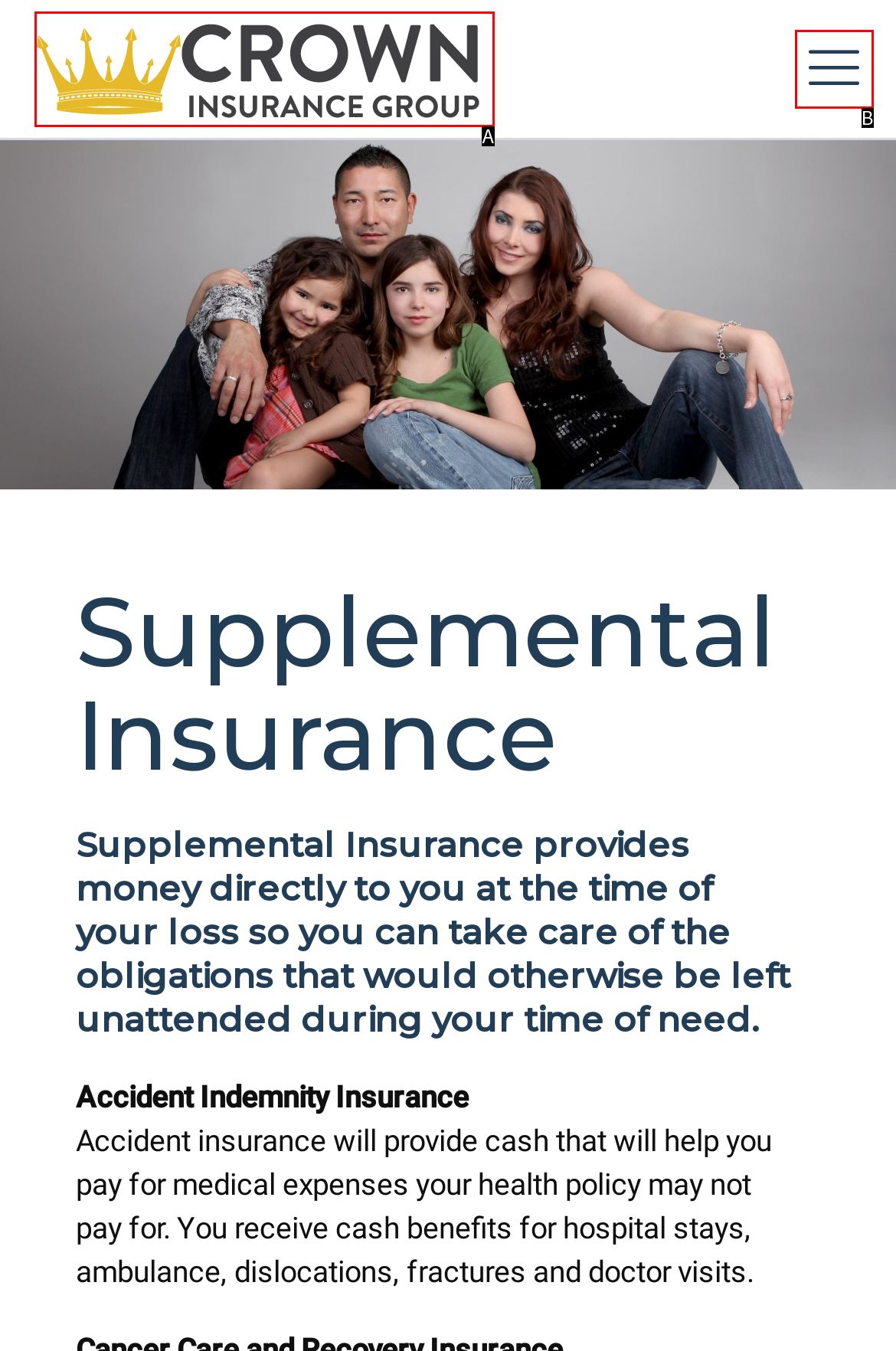Match the description: aria-label="mobile menu" to the appropriate HTML element. Respond with the letter of your selected option.

B